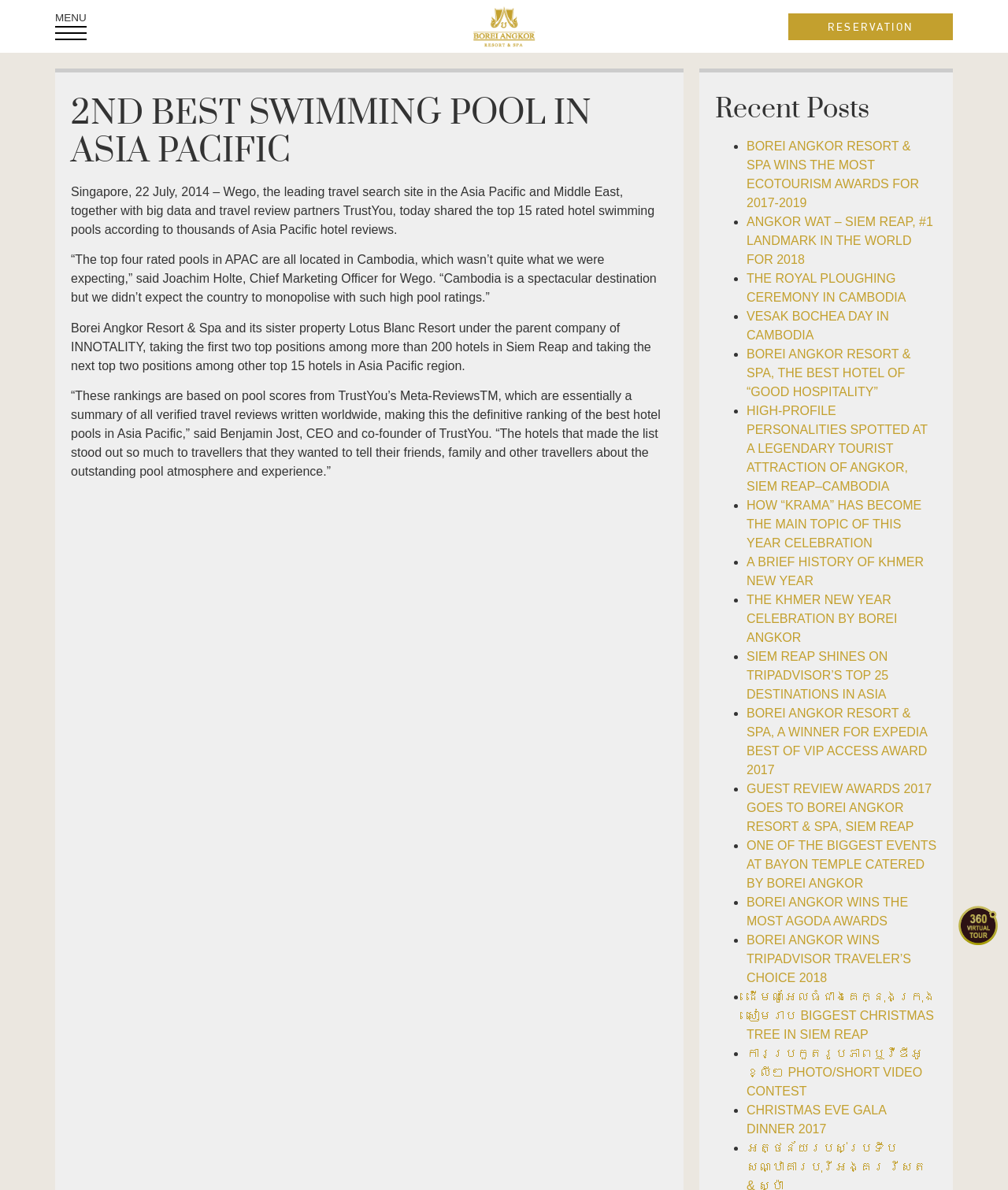Identify the bounding box of the HTML element described here: "CHRISTMAS EVE GALA DINNER 2017". Provide the coordinates as four float numbers between 0 and 1: [left, top, right, bottom].

[0.741, 0.927, 0.879, 0.955]